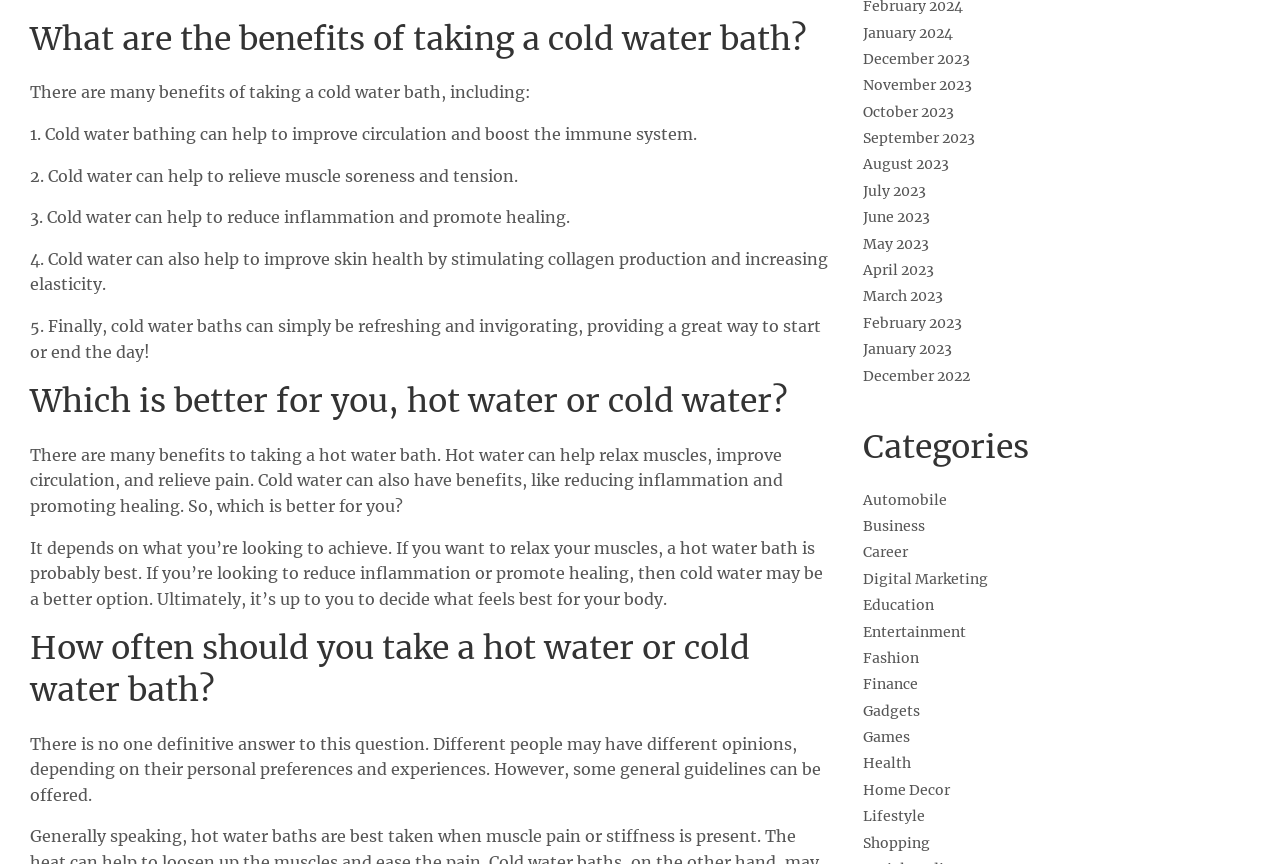Please locate the UI element described by "Shopping" and provide its bounding box coordinates.

[0.674, 0.965, 0.727, 0.986]